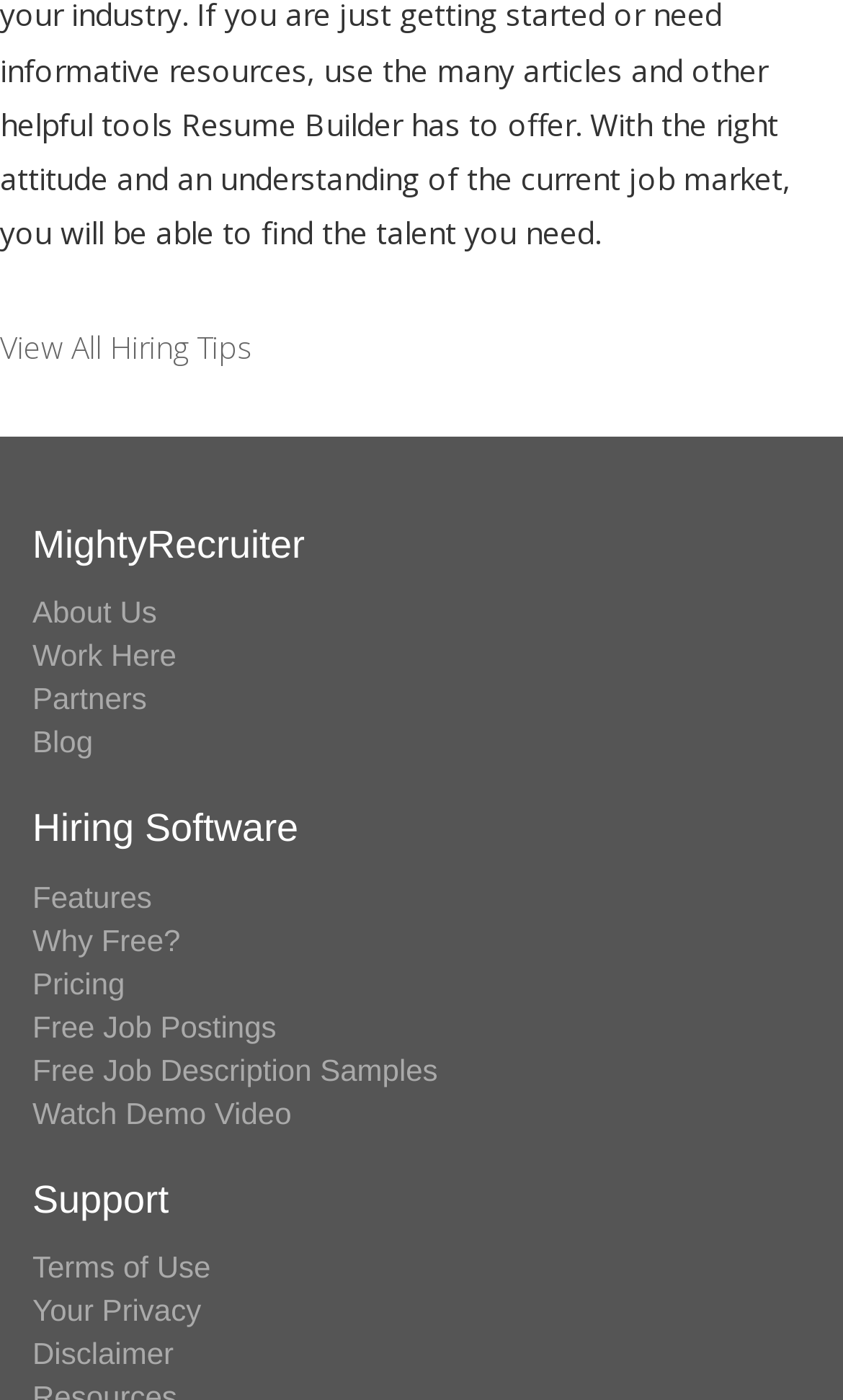Find the bounding box coordinates of the clickable area required to complete the following action: "Learn about the company".

[0.038, 0.425, 0.186, 0.45]